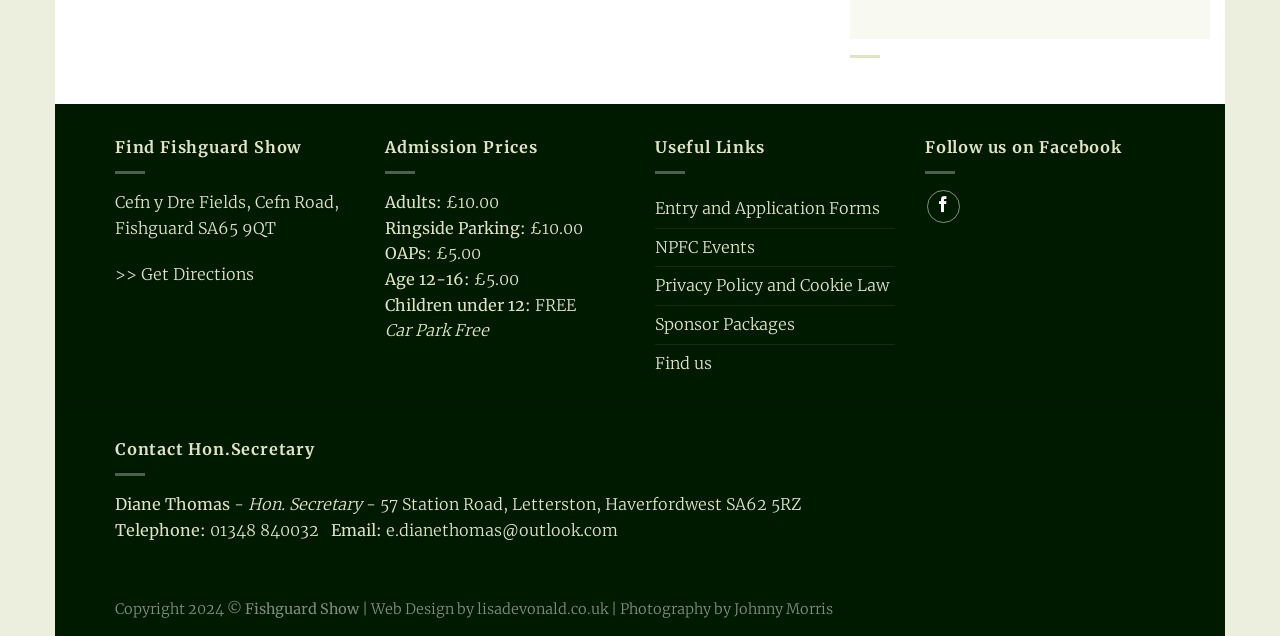Locate the bounding box of the UI element defined by this description: "e.dianethomas@outlook.com". The coordinates should be given as four float numbers between 0 and 1, formatted as [left, top, right, bottom].

[0.302, 0.818, 0.483, 0.849]